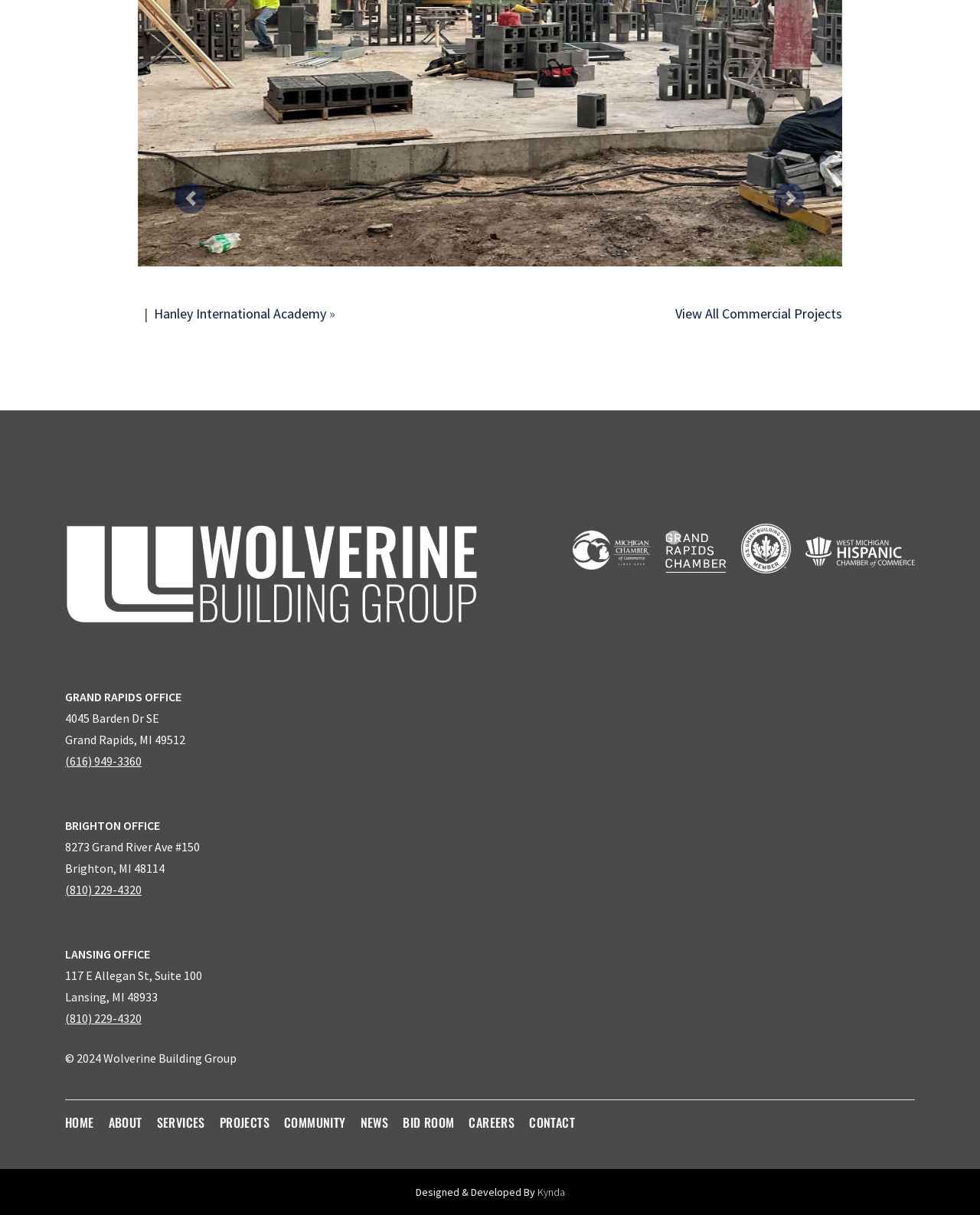Locate the bounding box coordinates of the segment that needs to be clicked to meet this instruction: "Visit the 'Hanley International Academy' website".

[0.157, 0.251, 0.333, 0.265]